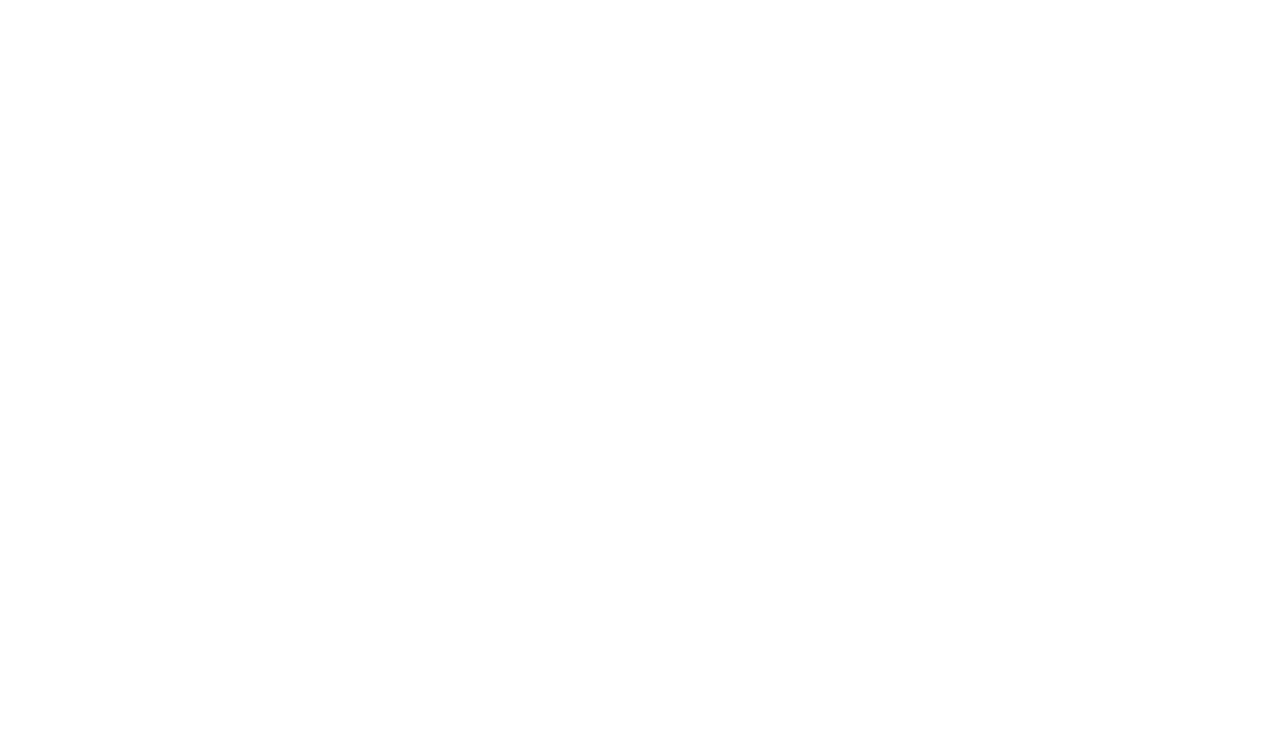What is the category of the movie 'Stranger Than Paradise'?
Using the image, provide a detailed and thorough answer to the question.

I read the text next to the movie title 'Stranger Than Paradise' and found that the category of the movie is 'Eye Classics'.